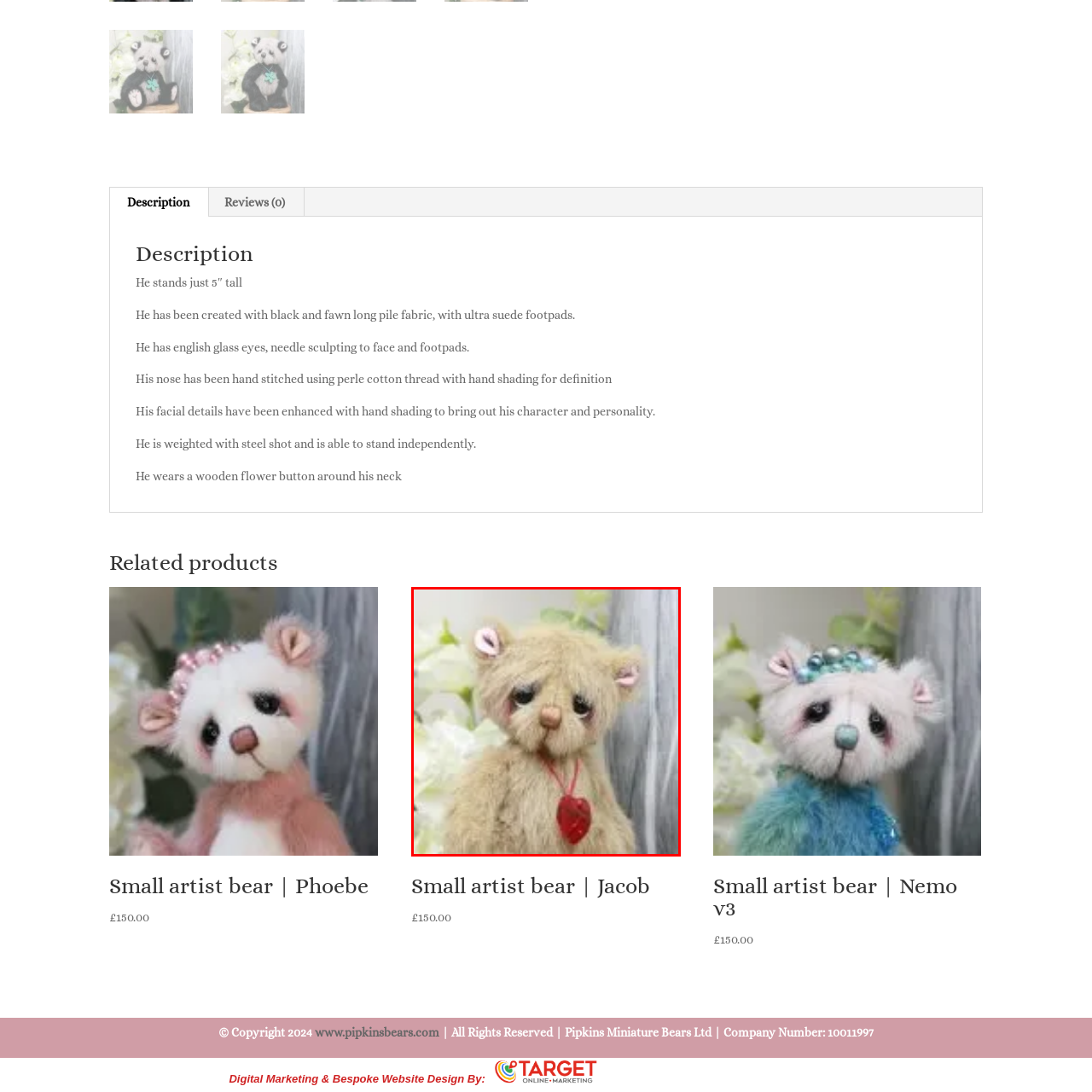Examine the area within the red bounding box and answer the following question using a single word or phrase:
What is around the bear's neck?

A heart-shaped charm